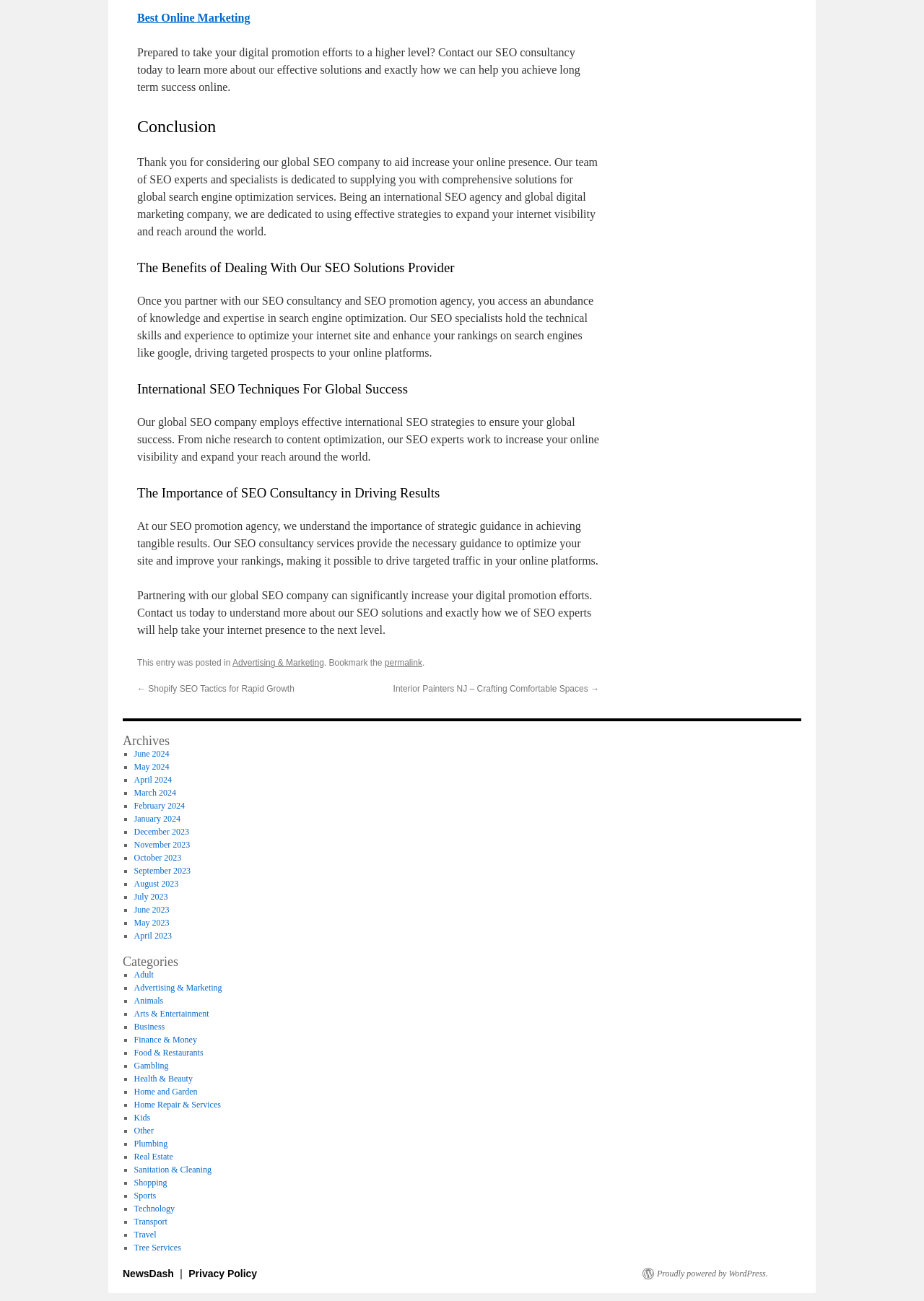Please reply to the following question using a single word or phrase: 
What is the benefit of partnering with this SEO company?

Increase online visibility